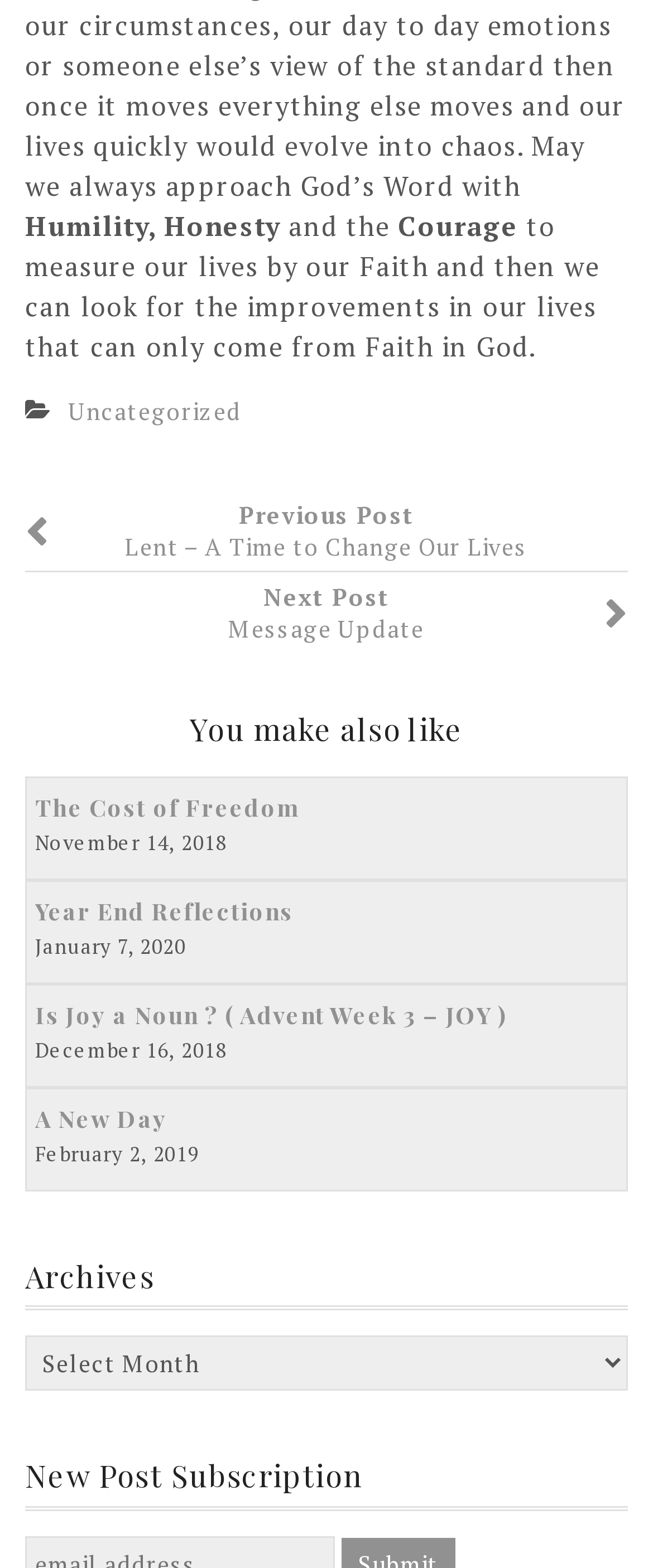Identify the bounding box for the UI element that is described as follows: "Uncategorized".

[0.105, 0.252, 0.37, 0.273]